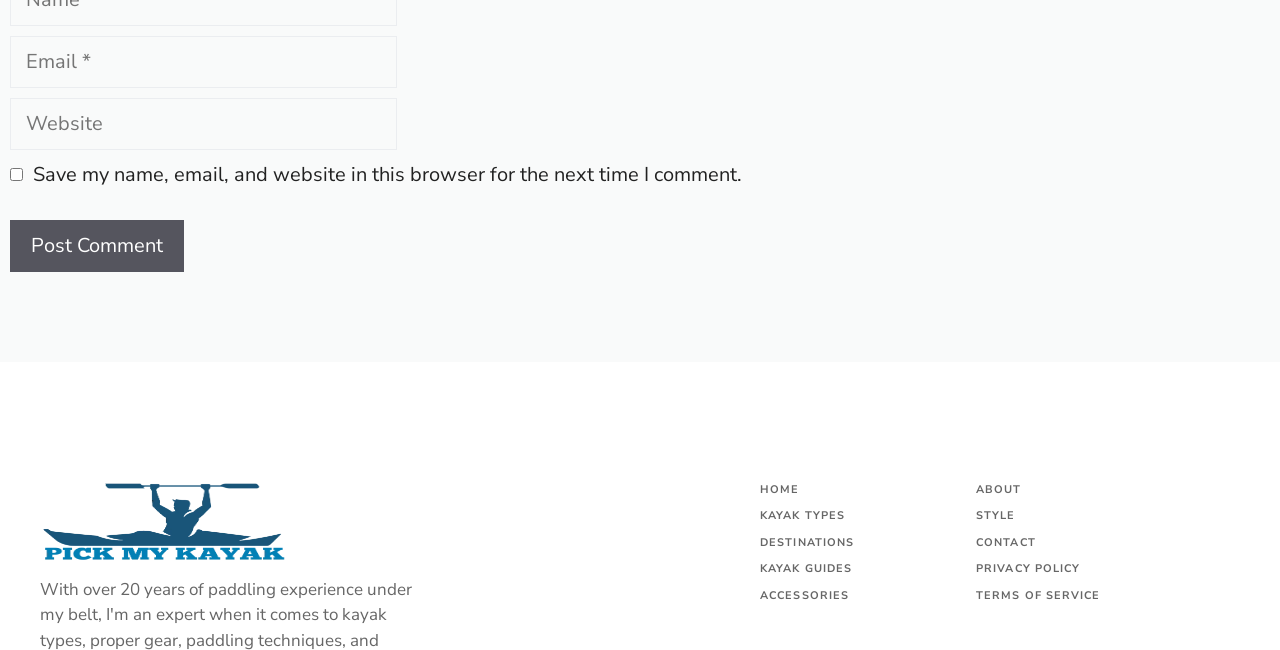What is the purpose of the checkbox?
Please provide a single word or phrase as the answer based on the screenshot.

Save comment information